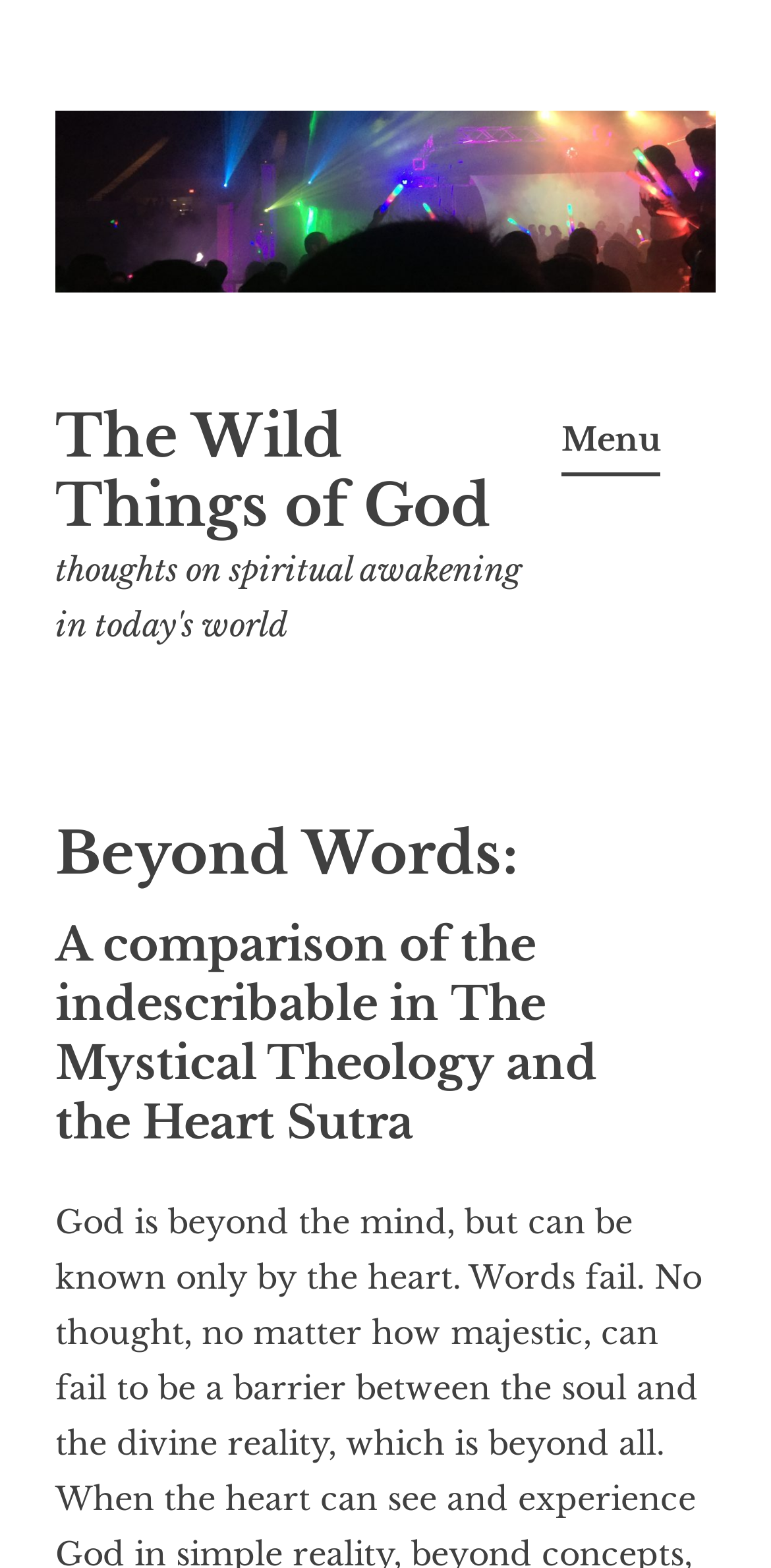Give a one-word or short phrase answer to the question: 
How many headings are on the webpage?

2